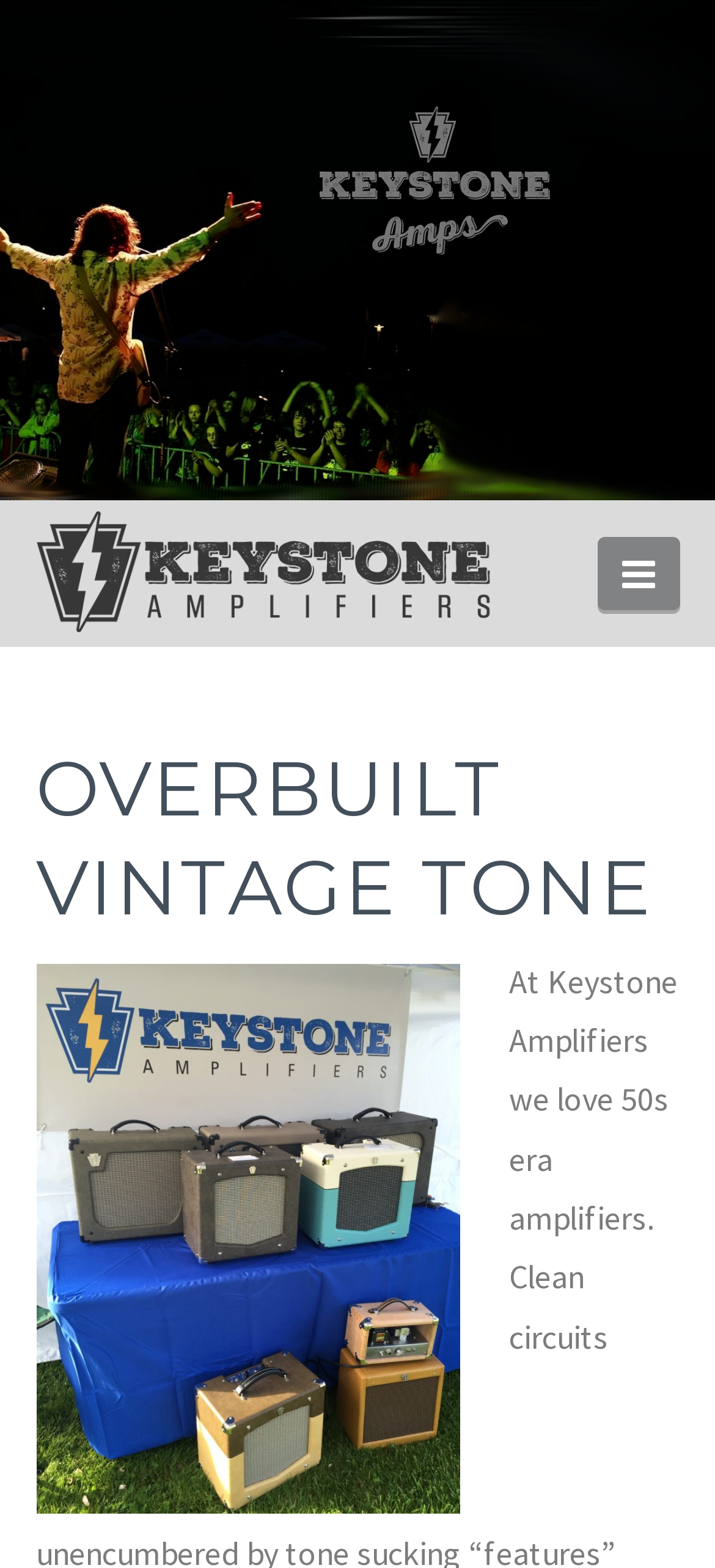How many images are on the webpage?
Please provide a comprehensive answer based on the information in the image.

There are two image elements on the webpage, one is 'Angry Little Boxes of Vintage Rage' and the other is 'amps'. These images are used to represent the amplifiers and their tone.